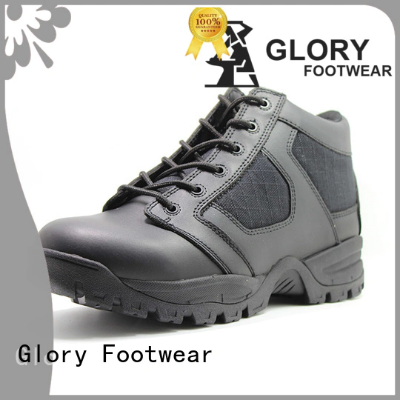Describe the scene in the image with detailed observations.

This image showcases a pair of high-quality boots from Glory Footwear, designed for both functionality and style. The boots feature a robust black exterior with a combination of smooth leather and textured fabric, ensuring durability while providing comfort. The lace-up design allows for a secure fit, making them suitable for various business travels or outdoor activities. The strong tread on the sole enhances grip and stability, ideal for different terrains. Accompanied by a golden badge highlighting a 100% satisfaction guarantee, the visual presentation emphasizes the brand's commitment to quality and customer satisfaction. At the bottom of the image, the brand name "Glory Footwear" is prominently displayed, reinforcing its identity in the market for reliable and stylish footwear solutions.